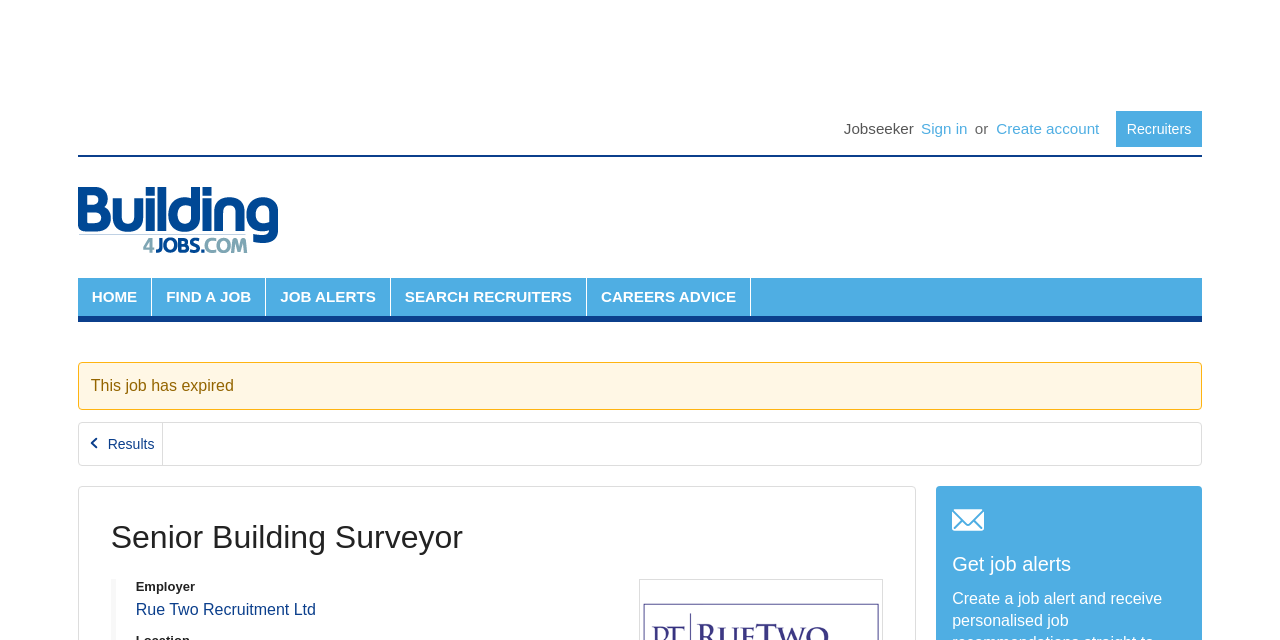Locate the headline of the webpage and generate its content.

Senior Building Surveyor